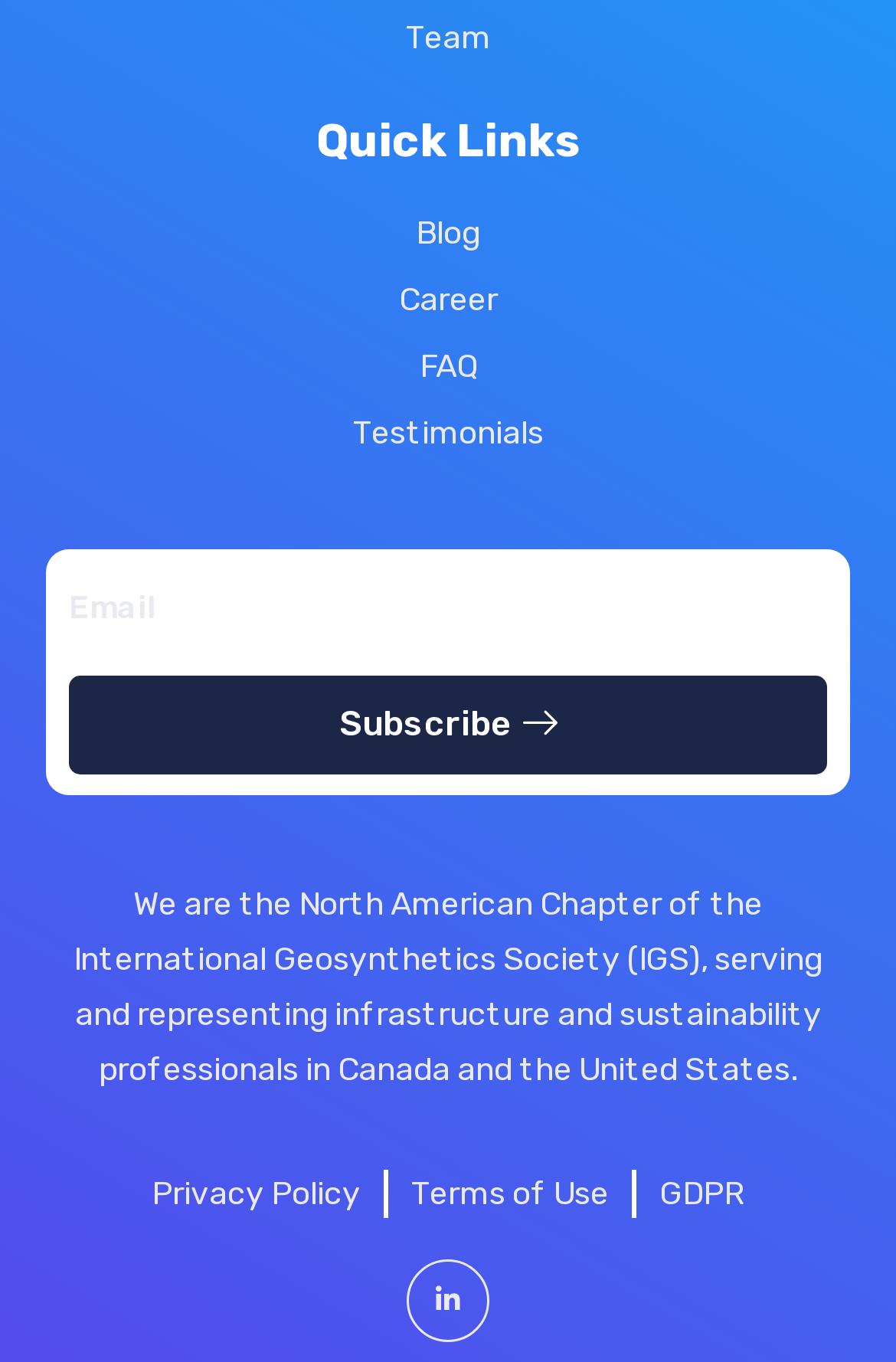What is the purpose of the textbox?
Look at the image and provide a short answer using one word or a phrase.

Email subscription